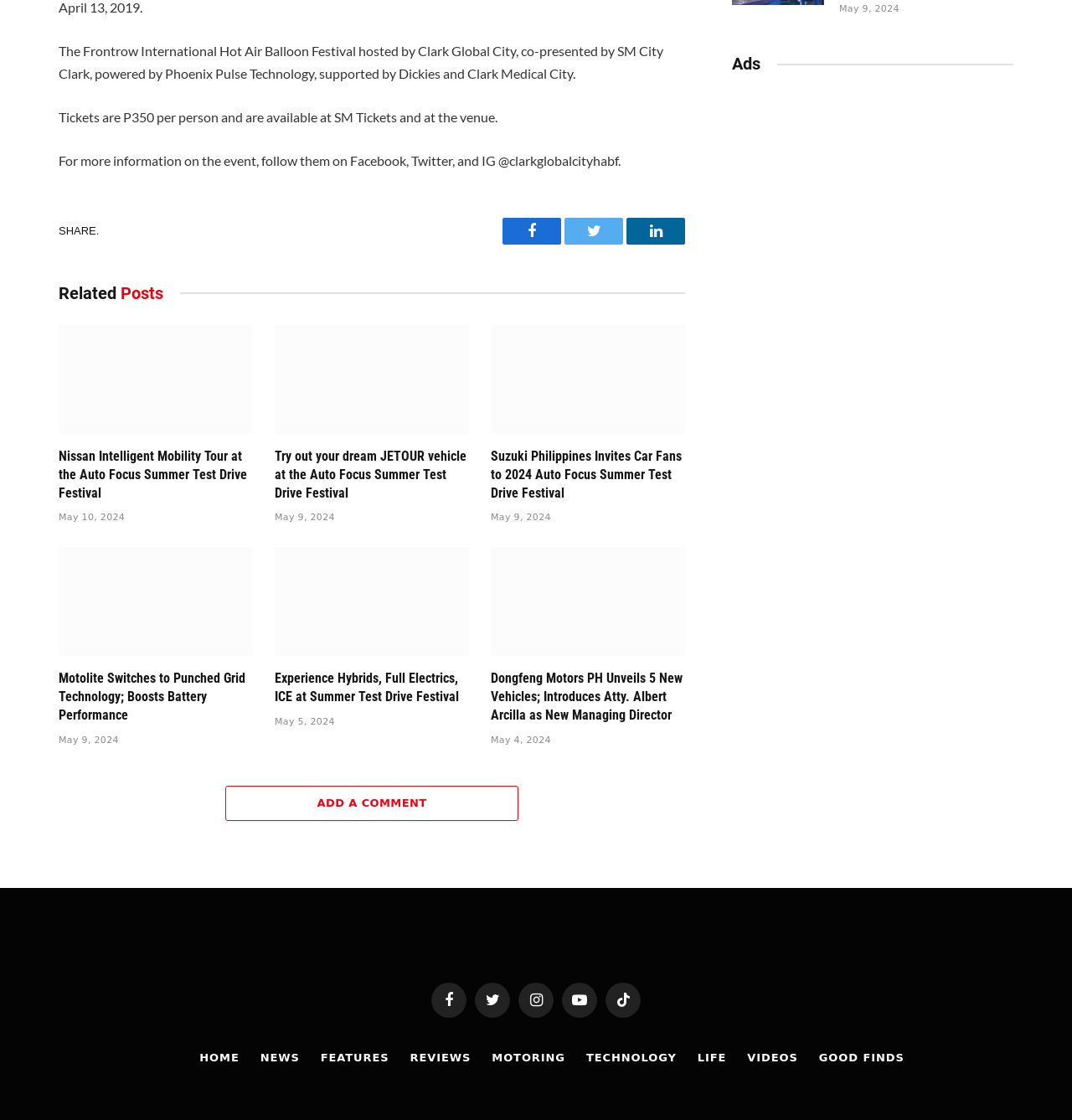How much are the tickets for the event?
Based on the image, answer the question in a detailed manner.

The answer can be found in the second StaticText element, which states 'Tickets are P350 per person and are available at SM Tickets and at the venue.'